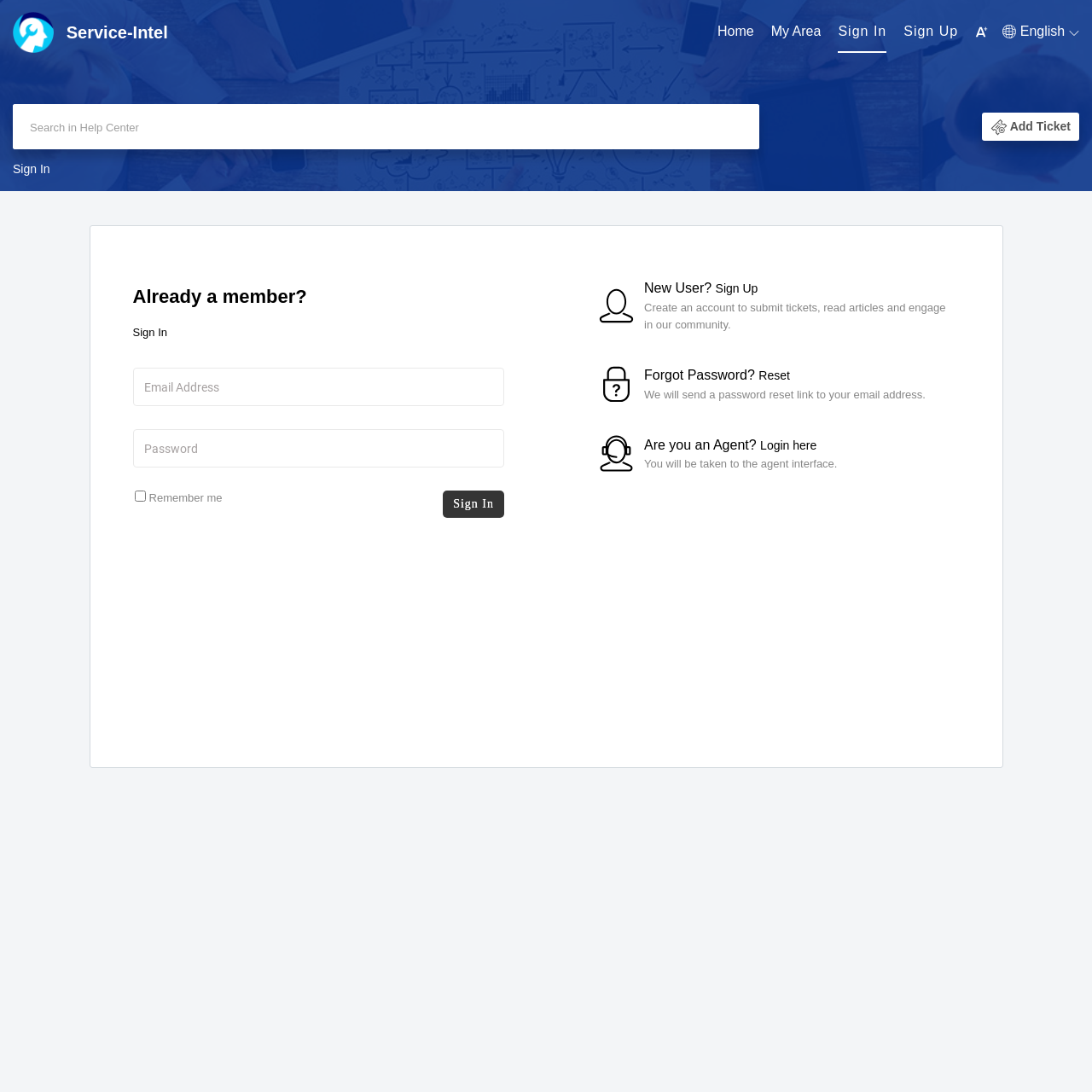Please answer the following question using a single word or phrase: 
How many links are there in the 'Breadcrumb' navigation?

1